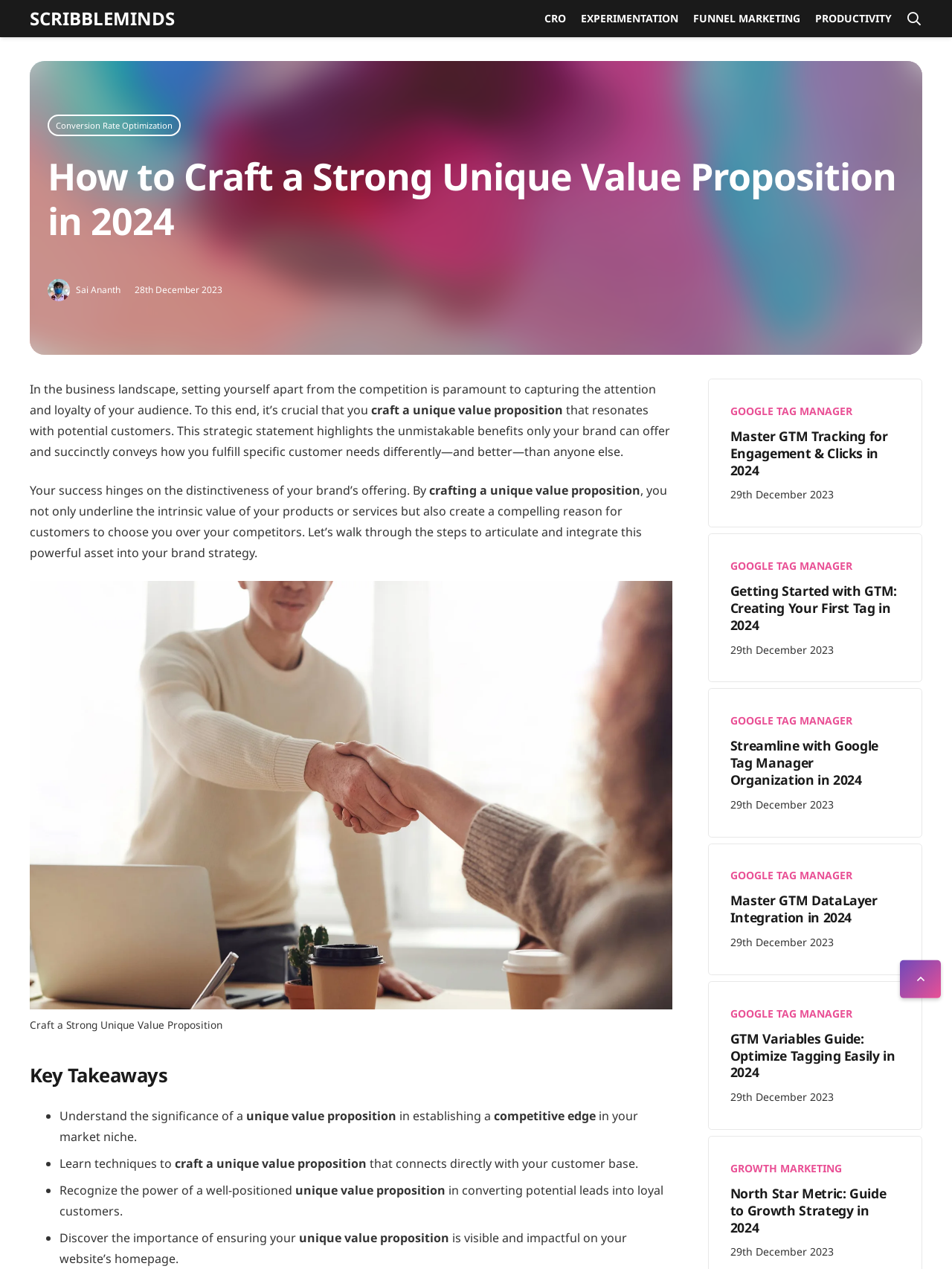Identify the bounding box coordinates of the area that should be clicked in order to complete the given instruction: "Click on the 'Search' button". The bounding box coordinates should be four float numbers between 0 and 1, i.e., [left, top, right, bottom].

[0.945, 0.002, 0.976, 0.028]